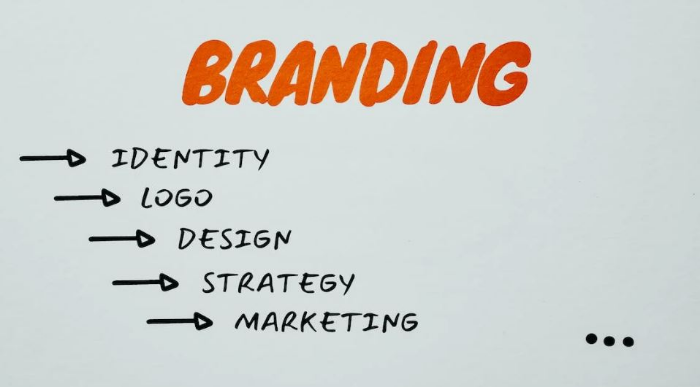Generate an in-depth description of the image.

The image features a visually engaging representation of key concepts related to branding, prominently displaying the word "BRANDING" in bold, stylized orange lettering at the top. Beneath it, a series of black arrows direct attention to various fundamental elements that contribute to a strong brand identity. These elements include "IDENTITY," "LOGO," "DESIGN," "STRATEGY," and "MARKETING," each clearly marked and organized in a linear format. This structured layout emphasizes the interconnected nature of these components, suggesting that a successful brand must integrate each aspect effectively. The minimalist design against a white background enhances readability and focus, making it an insightful visual reference for anyone interested in brand optimization strategies.